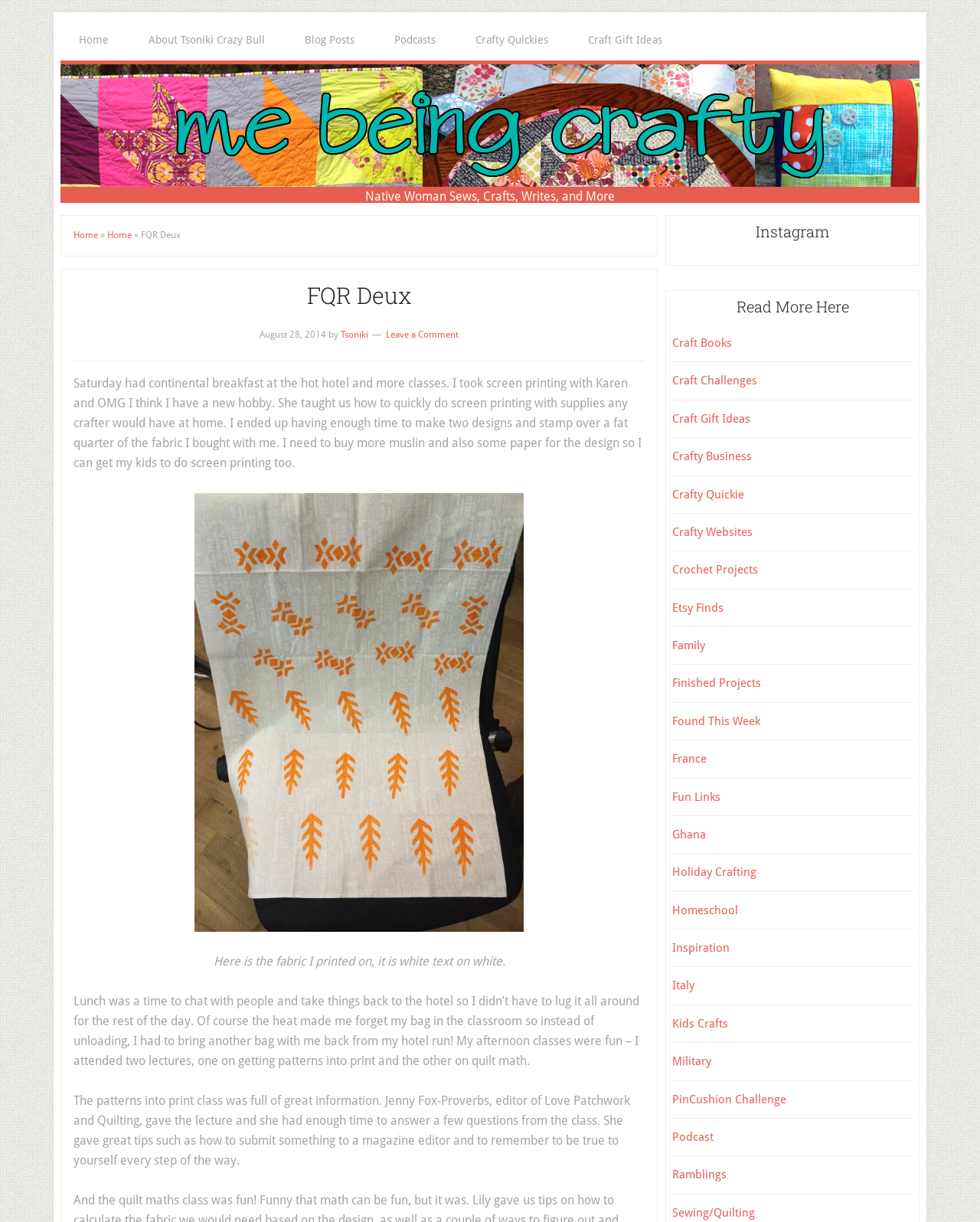Give the bounding box coordinates for this UI element: "Leave a Comment". The coordinates should be four float numbers between 0 and 1, arranged as [left, top, right, bottom].

[0.394, 0.269, 0.468, 0.278]